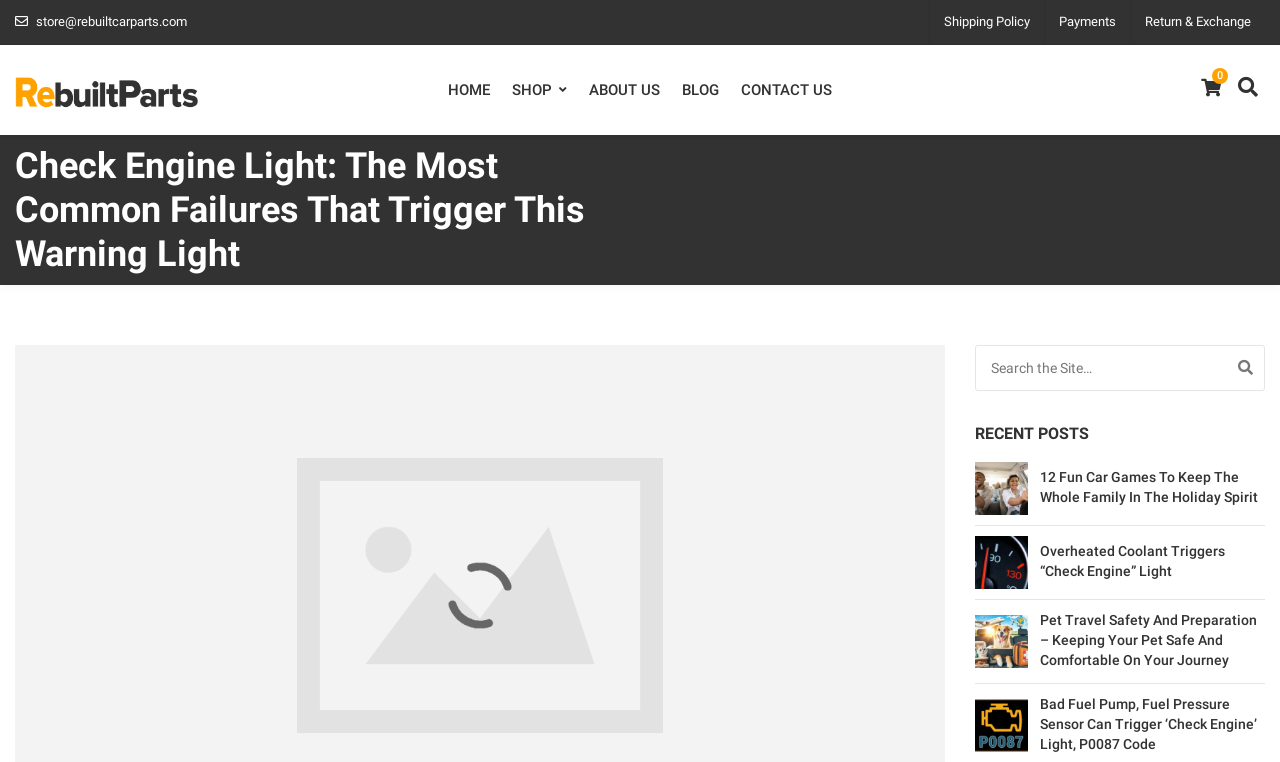Could you specify the bounding box coordinates for the clickable section to complete the following instruction: "Go to the home page"?

[0.35, 0.079, 0.383, 0.157]